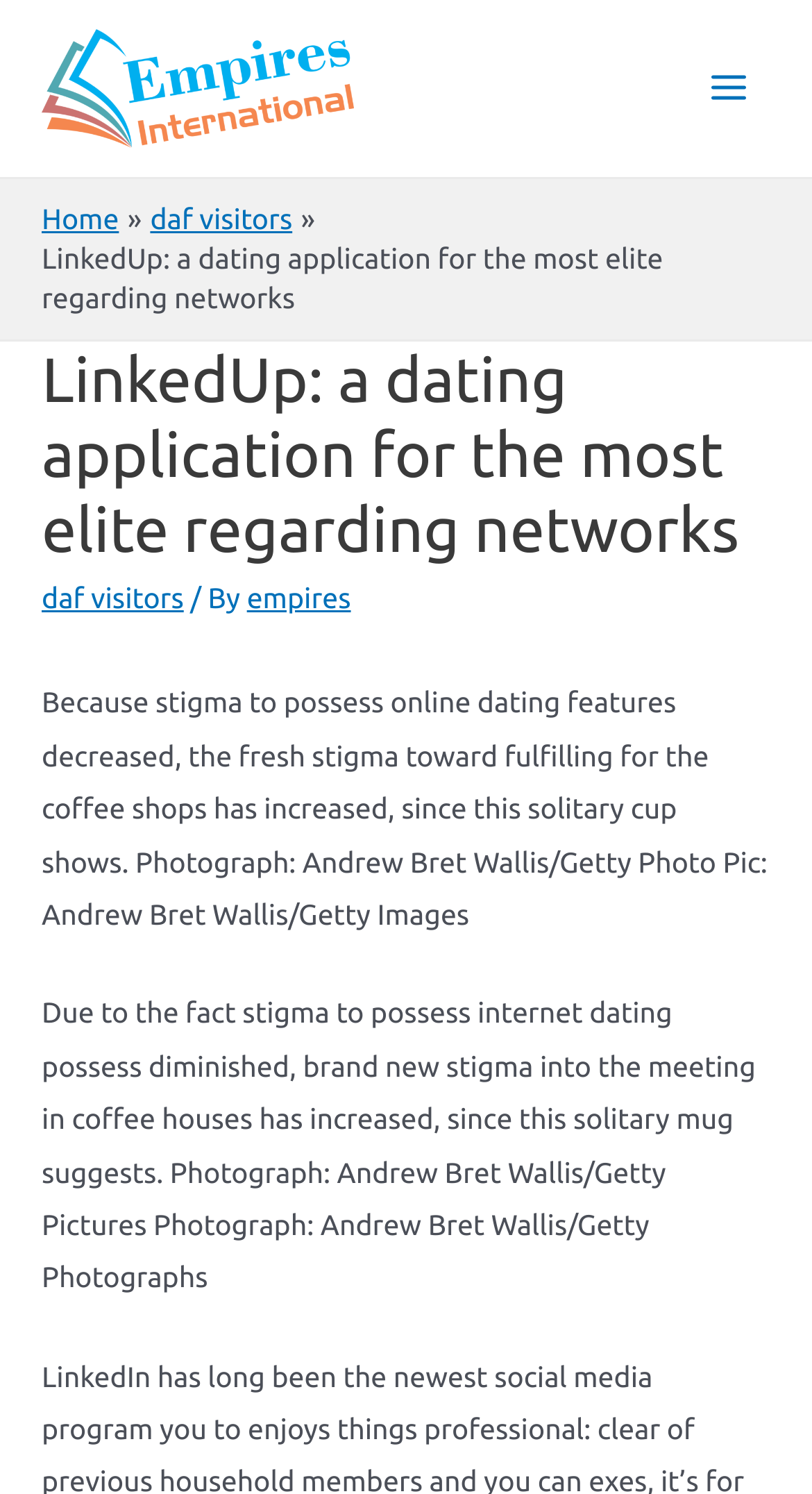Offer a comprehensive description of the webpage’s content and structure.

The webpage is a dating application platform called LinkedUp, which targets elite networks. At the top left corner, there is a link to "Empires International" accompanied by an image with the same name. Below this, there is a navigation section labeled "Breadcrumbs" that contains three links: "Home", "daf visitors", and another "daf visitors" link. 

To the right of the navigation section, there is a button labeled "Main Menu" with an image beside it. 

The main content of the webpage is divided into sections. The first section has a heading that matches the title of the webpage, "LinkedUp: a dating application for the most elite regarding networks". Below this heading, there are three links: "daf visitors", a text "/ By", and "empires". 

The next section contains a paragraph of text that discusses the stigma of online dating and meeting in coffee shops, accompanied by a photo credit "Andrew Bret Wallis/Getty Images". Below this, there is another paragraph that appears to be a rewritten version of the previous one. Finally, there is a third section that contains the same photo credit as before.